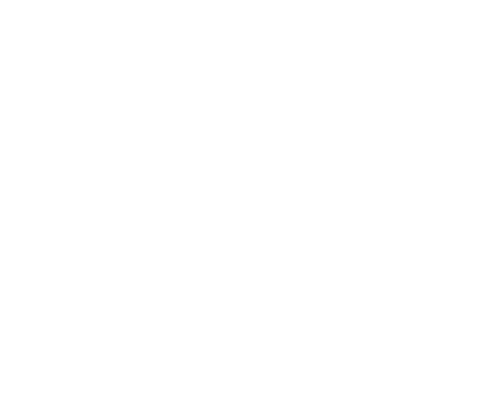What is the purpose of the image and text combination?
Please respond to the question with a detailed and thorough explanation.

The caption explains that the image and text are combined to underscore the profound effects of vision impairment on young individuals, highlighting both the physical and emotional dimensions of their experiences, which suggests that the purpose is to raise awareness and understanding of this issue.